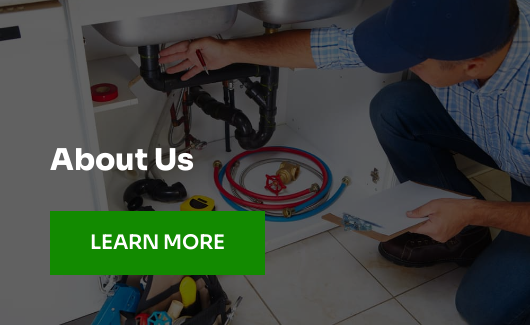Answer succinctly with a single word or phrase:
What is the purpose of the 'About Us' button?

To learn about the company